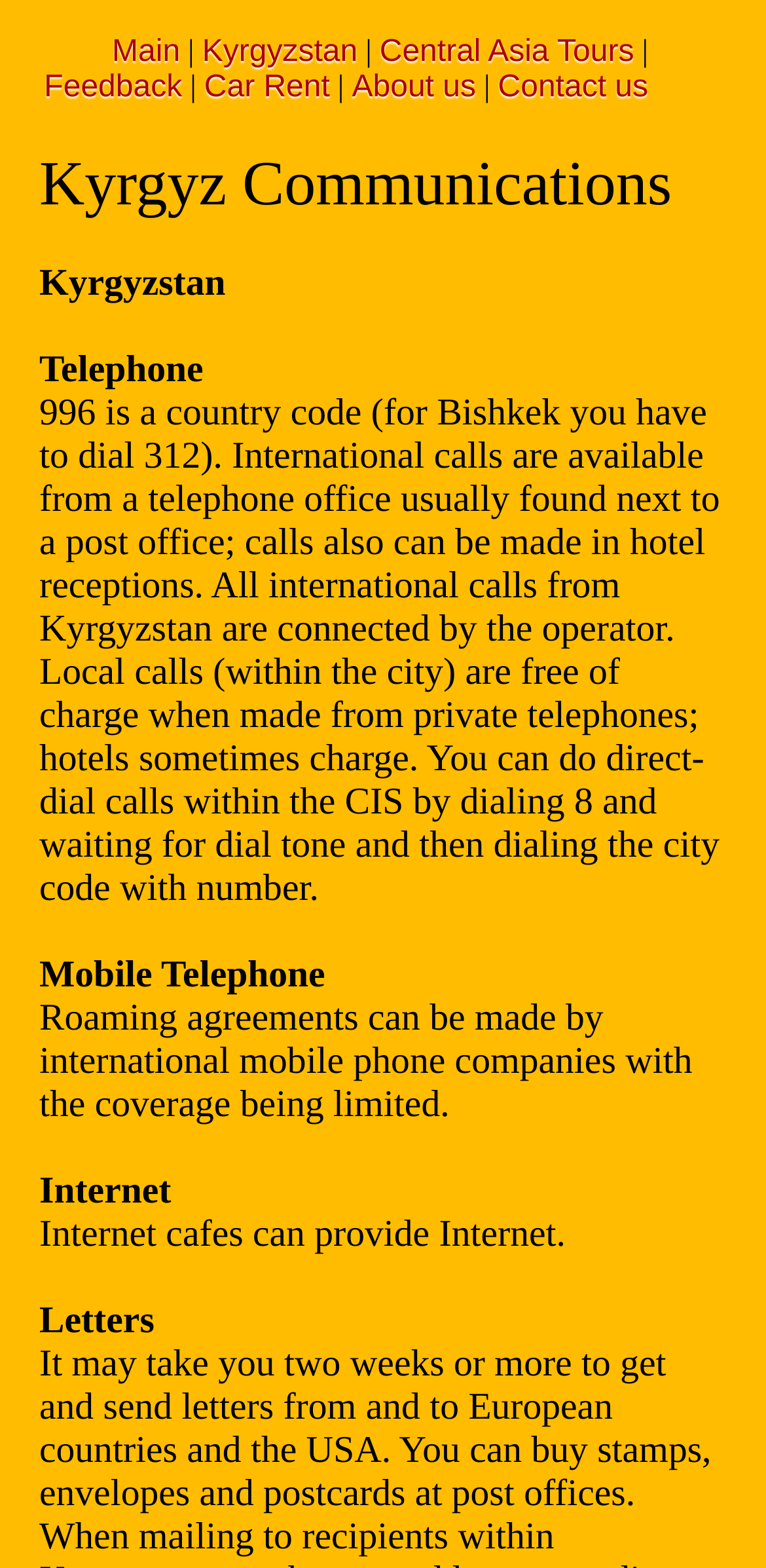Describe the webpage in detail, including text, images, and layout.

The webpage is about Kyrgyz Communications, with a focus on providing information about communication services during a tour in Kyrgyzstan. 

At the top, there are several links, including "Main", "Kyrgyzstan", "Central Asia Tours", and others, which are aligned horizontally and take up about half of the screen width. 

Below these links, there is a heading "Kyrgyz Communications" that spans almost the entire screen width. 

Underneath the heading, there are several sections of text, each with a title in bold font, including "Kyrgyzstan", "Telephone", "Mobile Telephone", "Internet", and "Letters". 

The "Telephone" section provides detailed information about making international and local calls in Kyrgyzstan, including the country code and city codes. 

The "Mobile Telephone" section mentions that roaming agreements can be made with international mobile phone companies, but the coverage is limited. 

The "Internet" section informs that internet cafes can provide internet access. 

The "Letters" section is brief and does not provide much information.